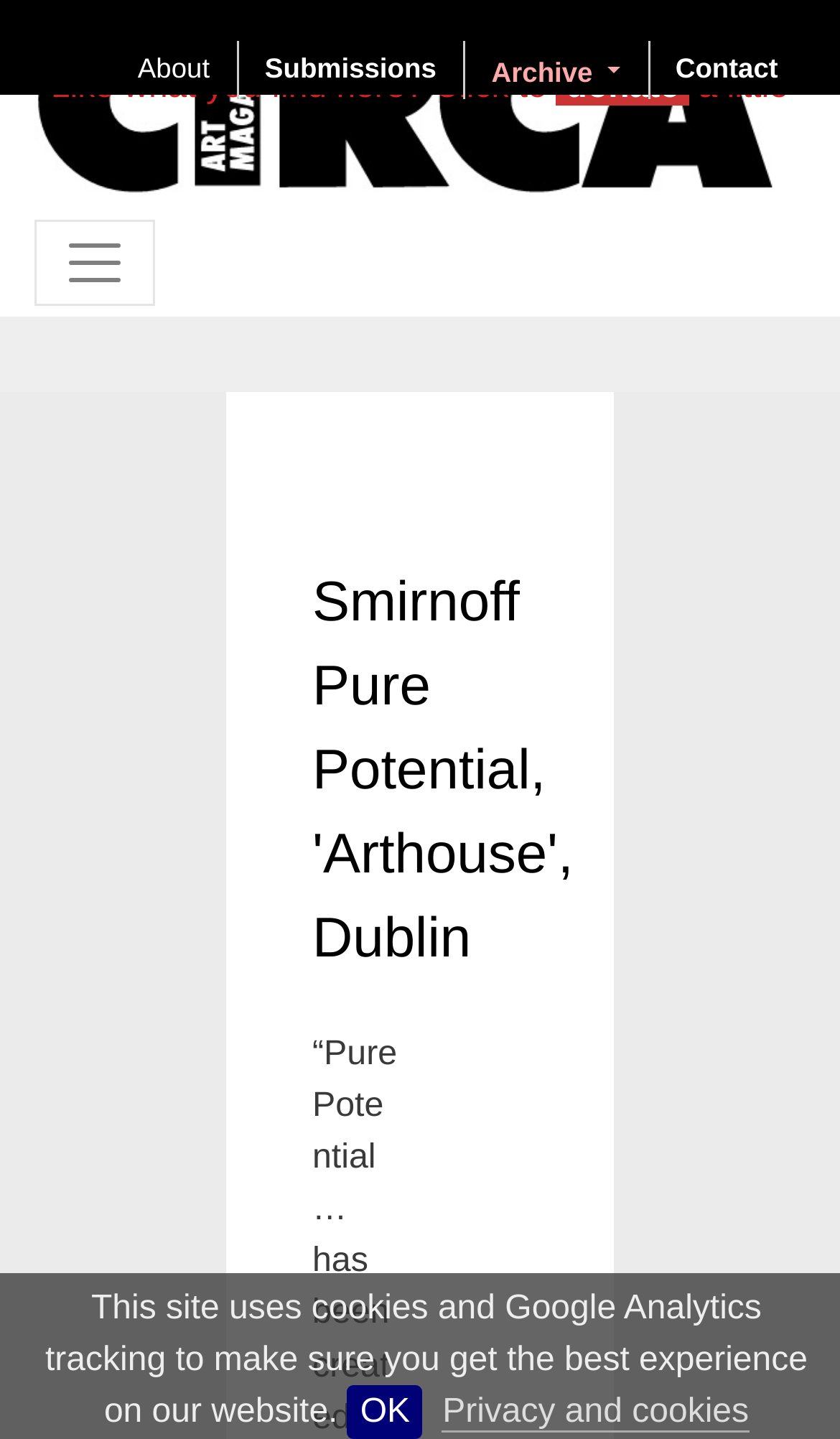Using the provided element description "Archive", determine the bounding box coordinates of the UI element.

[0.552, 0.019, 0.771, 0.08]